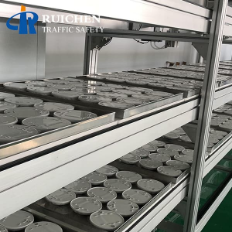What is the name of the company associated with the products?
Look at the screenshot and provide an in-depth answer.

The visible branding for 'RUICHEN' on the products suggests that the company is a specialized company in traffic safety solutions, and the products are associated with this company.